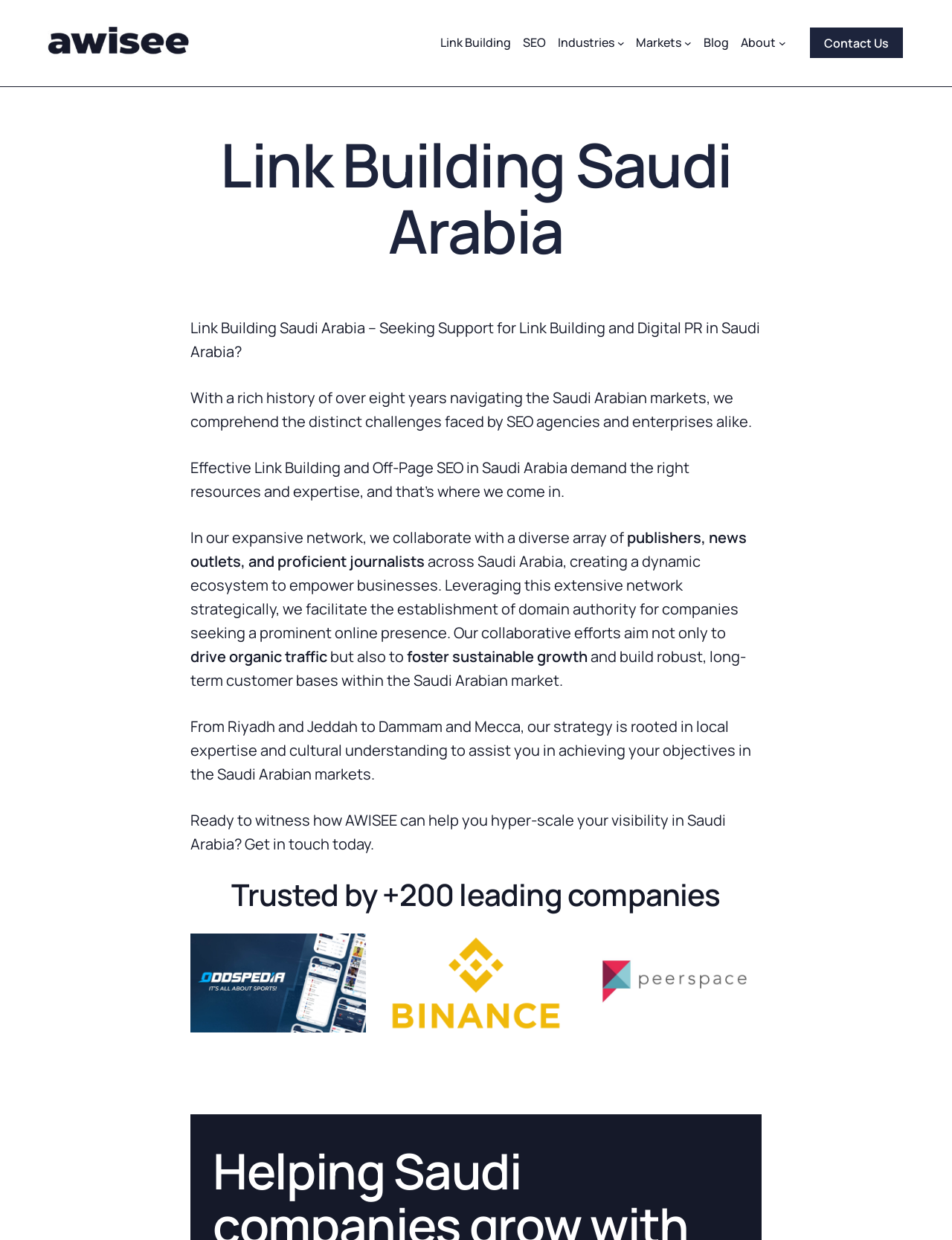What is the purpose of the navigation menu?
Using the image provided, answer with just one word or phrase.

To navigate to different pages